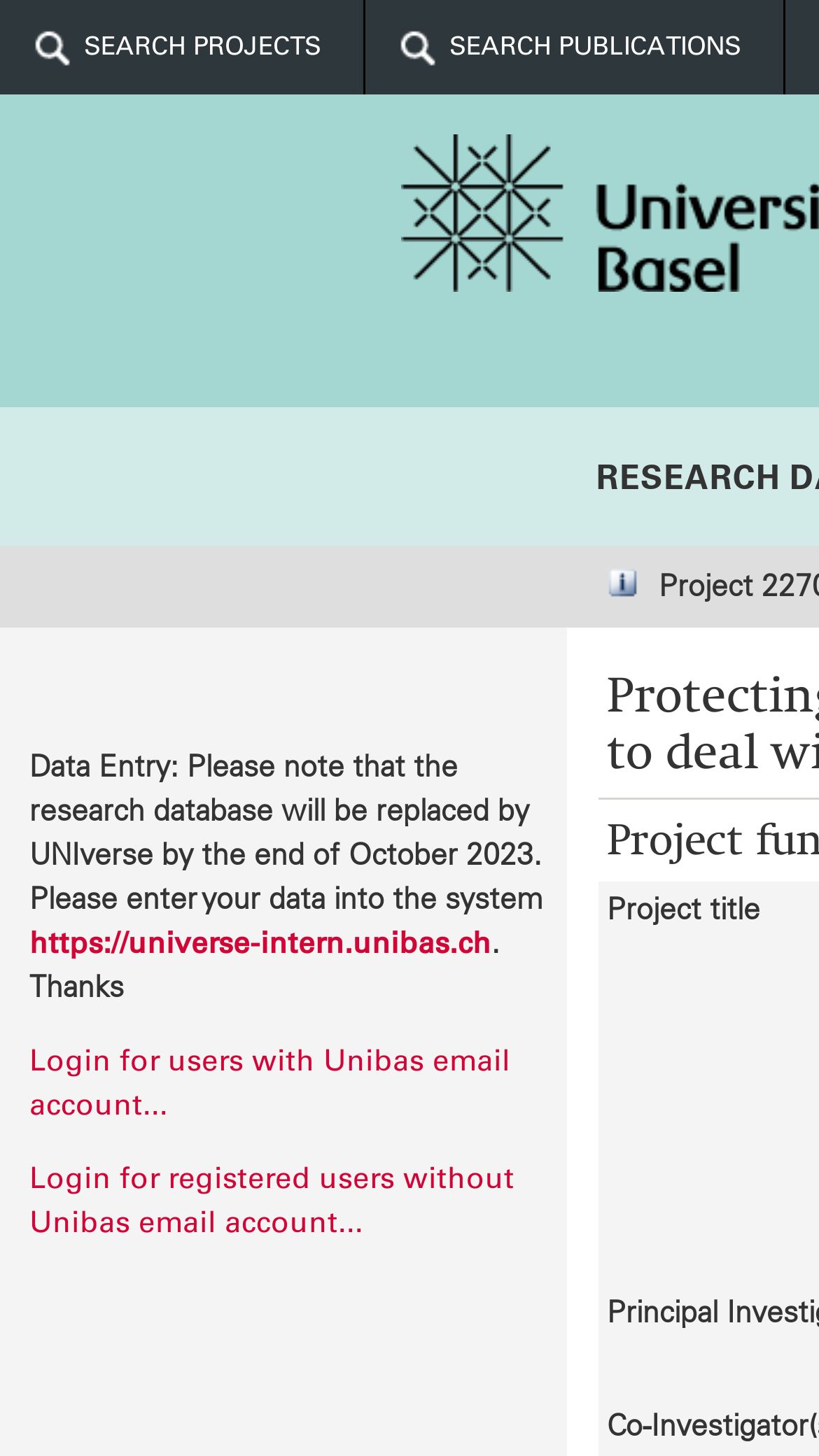Describe the webpage meticulously, covering all significant aspects.

This webpage is about protecting human health and security in digital Europe, with a focus on the "Privacy Paradox." At the top, there are two links, "SEARCH PROJECTS" and "SEARCH PUBLICATIONS," which are positioned side by side, taking up almost the entire width of the page.

Below these links, there is a table with two cells. The first cell is empty, while the second cell contains an image related to a project, specifically project 2270169, which is archived. 

Further down, there is a large table that occupies most of the page. The table has a single row with two cells. The first cell is empty, while the second cell contains a notification about the research database being replaced by UNIverse by the end of October 2023. This notification also provides instructions on how to enter data into the new system and includes three links: one to the UNIverse system, and two for logging in, one for users with a Unibas email account and one for registered users without a Unibas email account. 

There is also a small image located at the top-left corner of the notification area.